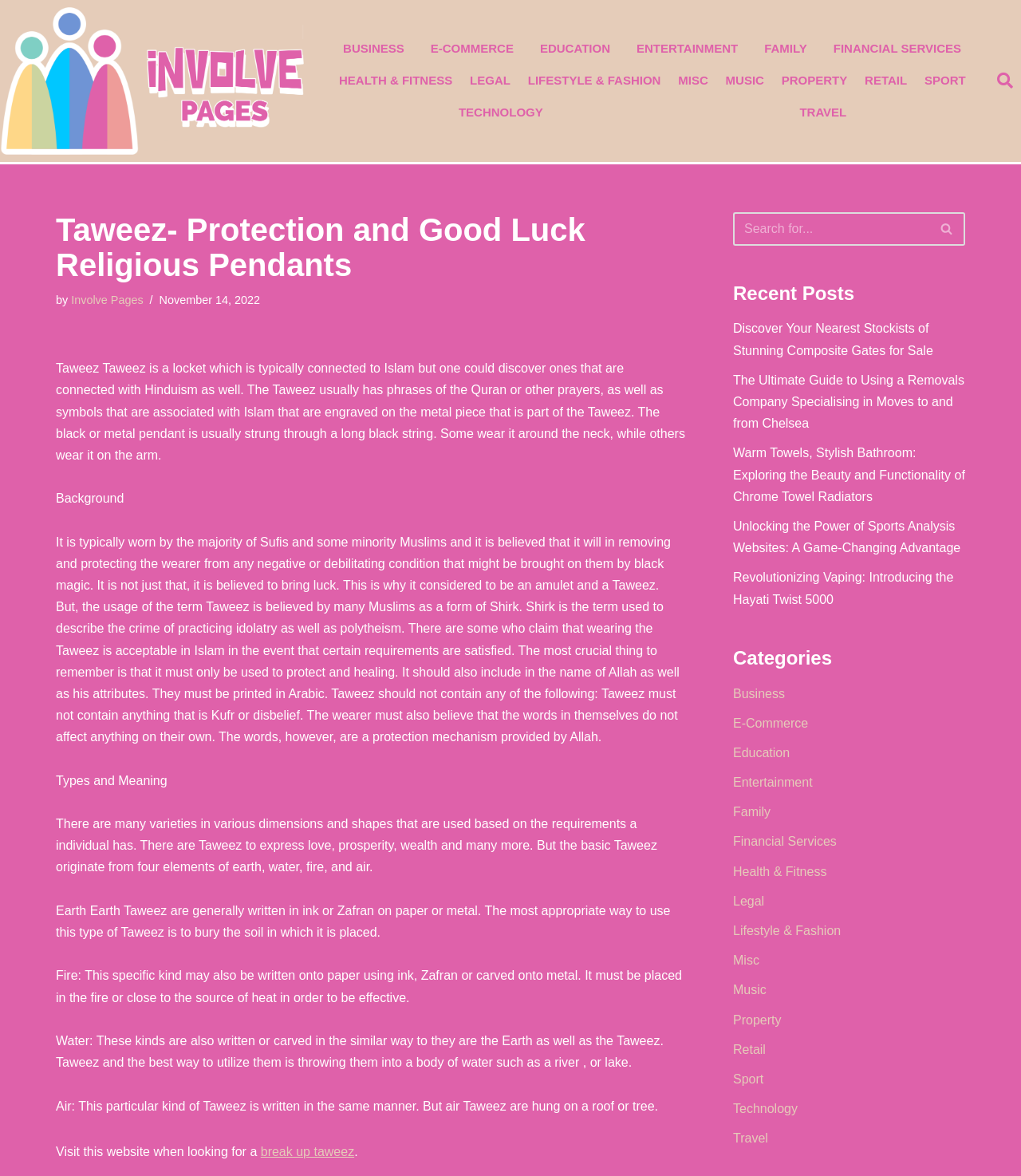Answer the following query with a single word or phrase:
What are the four elements of Taweez?

Earth, water, fire, and air